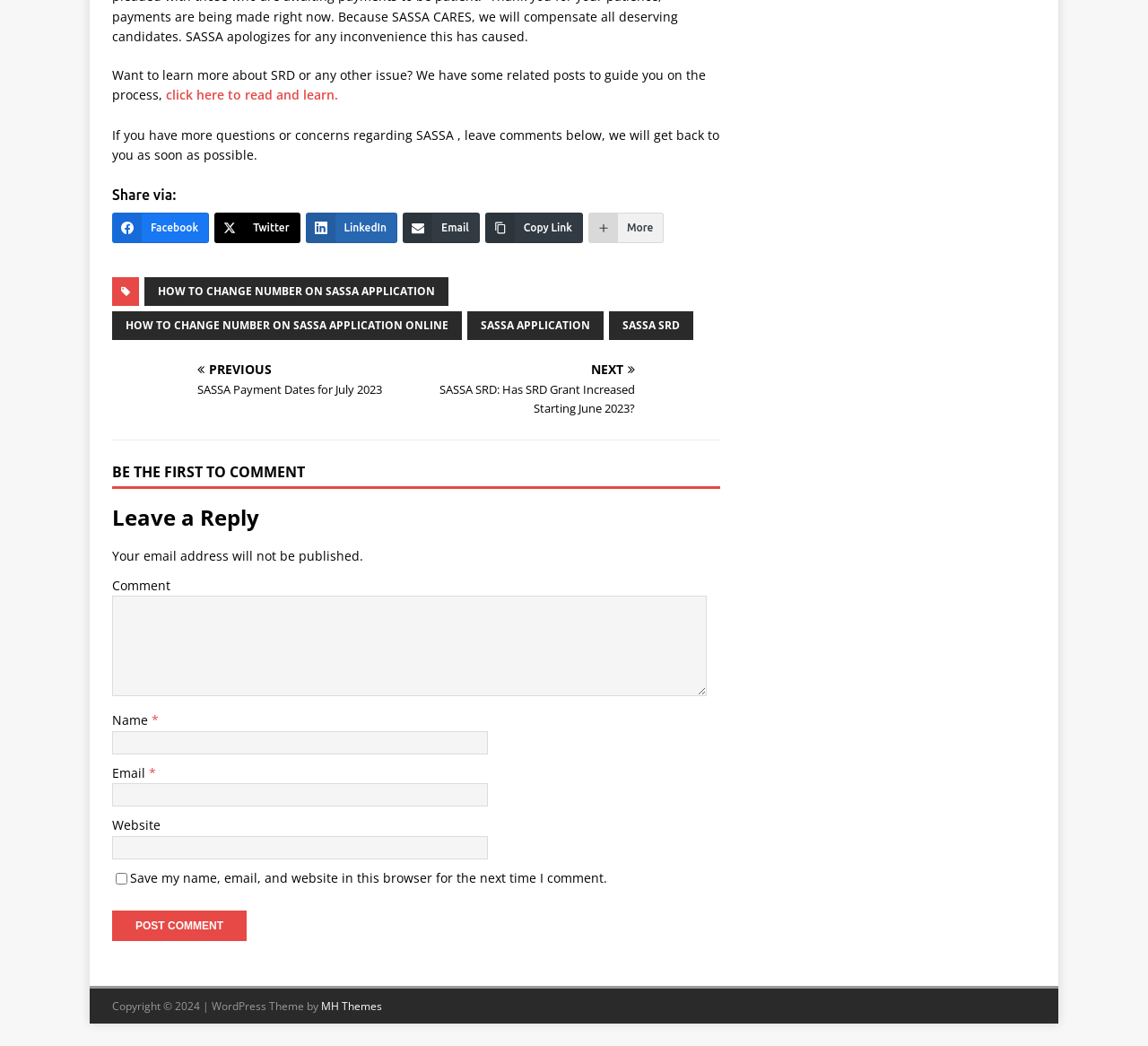Determine the bounding box coordinates of the UI element that matches the following description: "LinkedIn". The coordinates should be four float numbers between 0 and 1 in the format [left, top, right, bottom].

[0.266, 0.204, 0.346, 0.233]